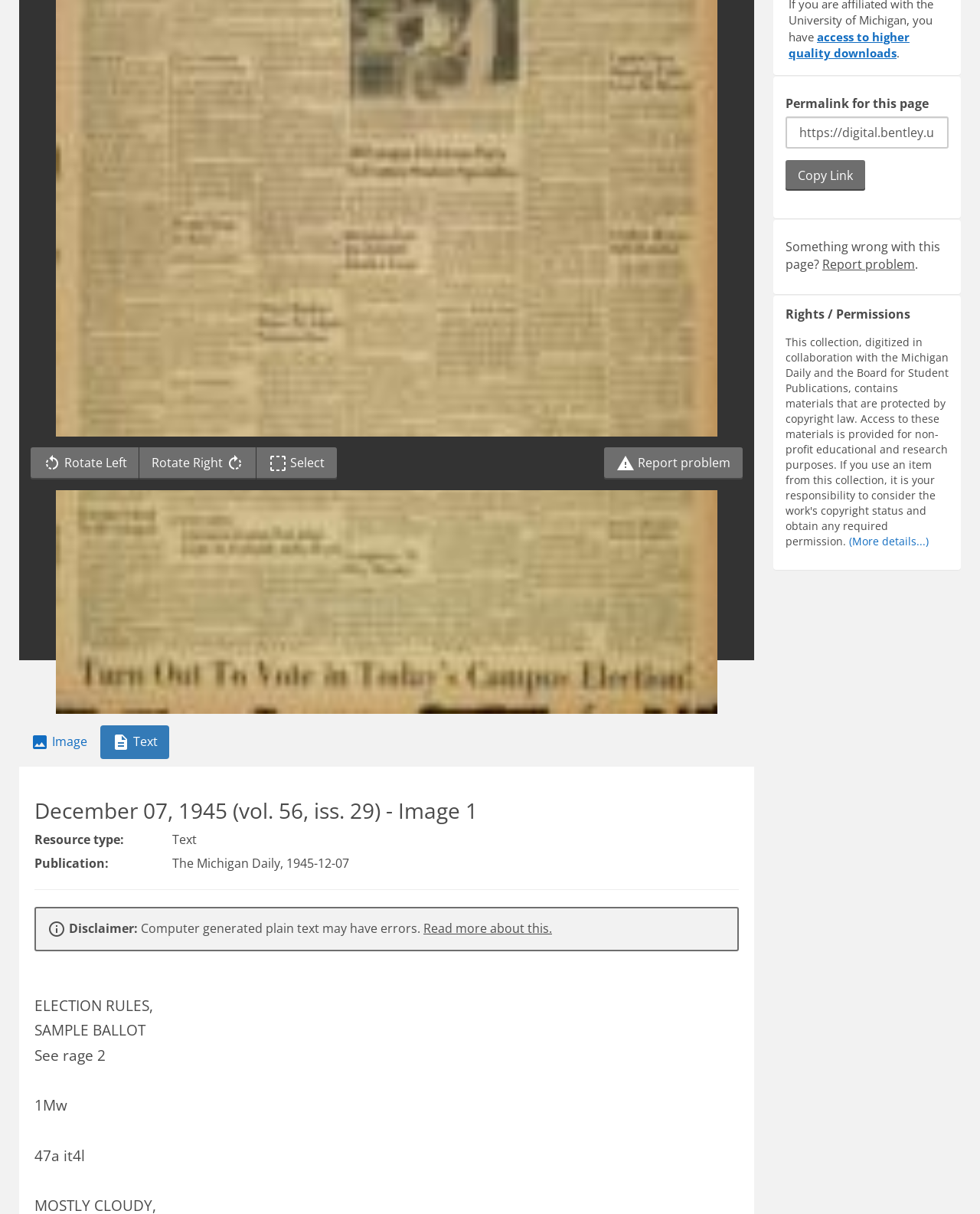Extract the bounding box coordinates for the UI element described by the text: "Image". The coordinates should be in the form of [left, top, right, bottom] with values between 0 and 1.

[0.02, 0.597, 0.101, 0.625]